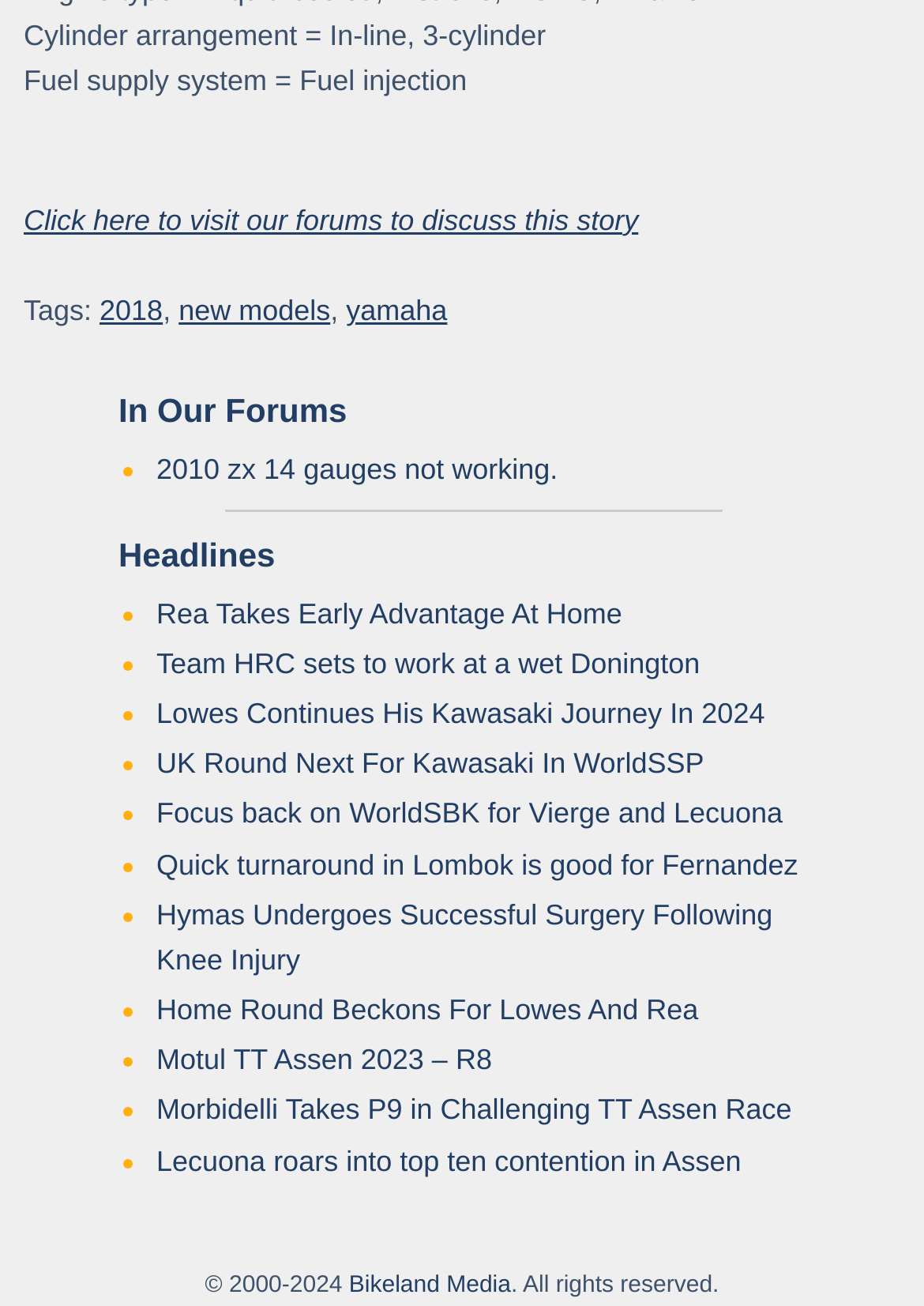Identify the bounding box coordinates of the clickable region to carry out the given instruction: "Discuss 2010 zx 14 gauges not working".

[0.169, 0.347, 0.604, 0.373]